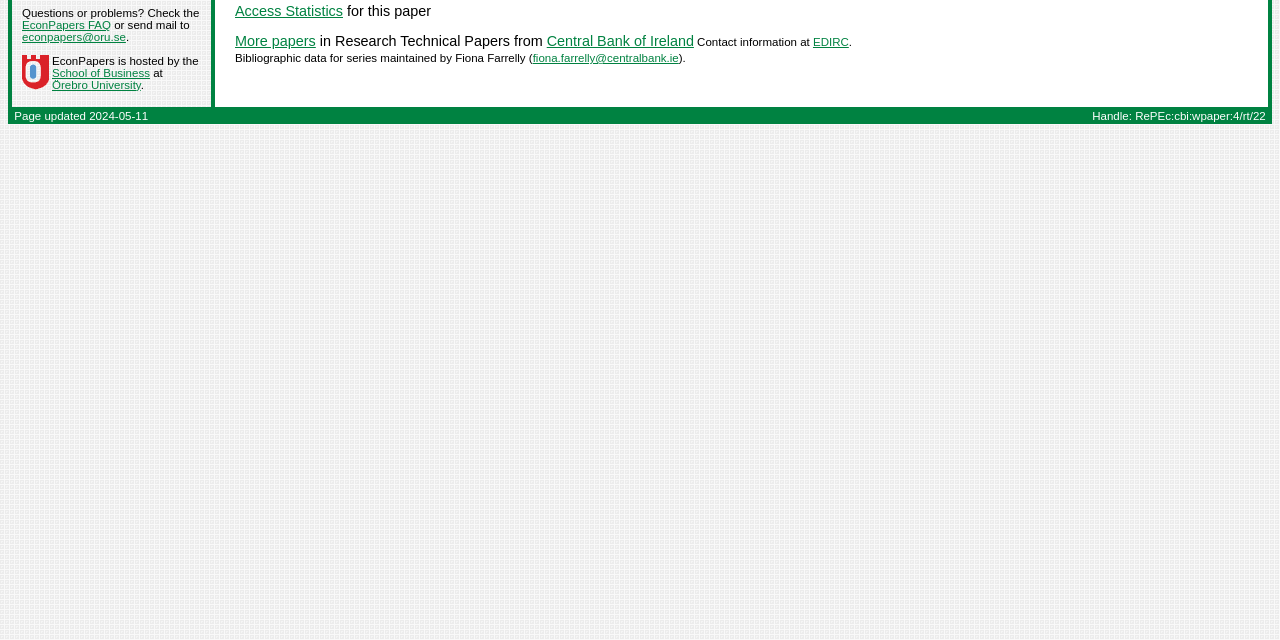Find and provide the bounding box coordinates for the UI element described here: "More papers". The coordinates should be given as four float numbers between 0 and 1: [left, top, right, bottom].

[0.184, 0.052, 0.247, 0.077]